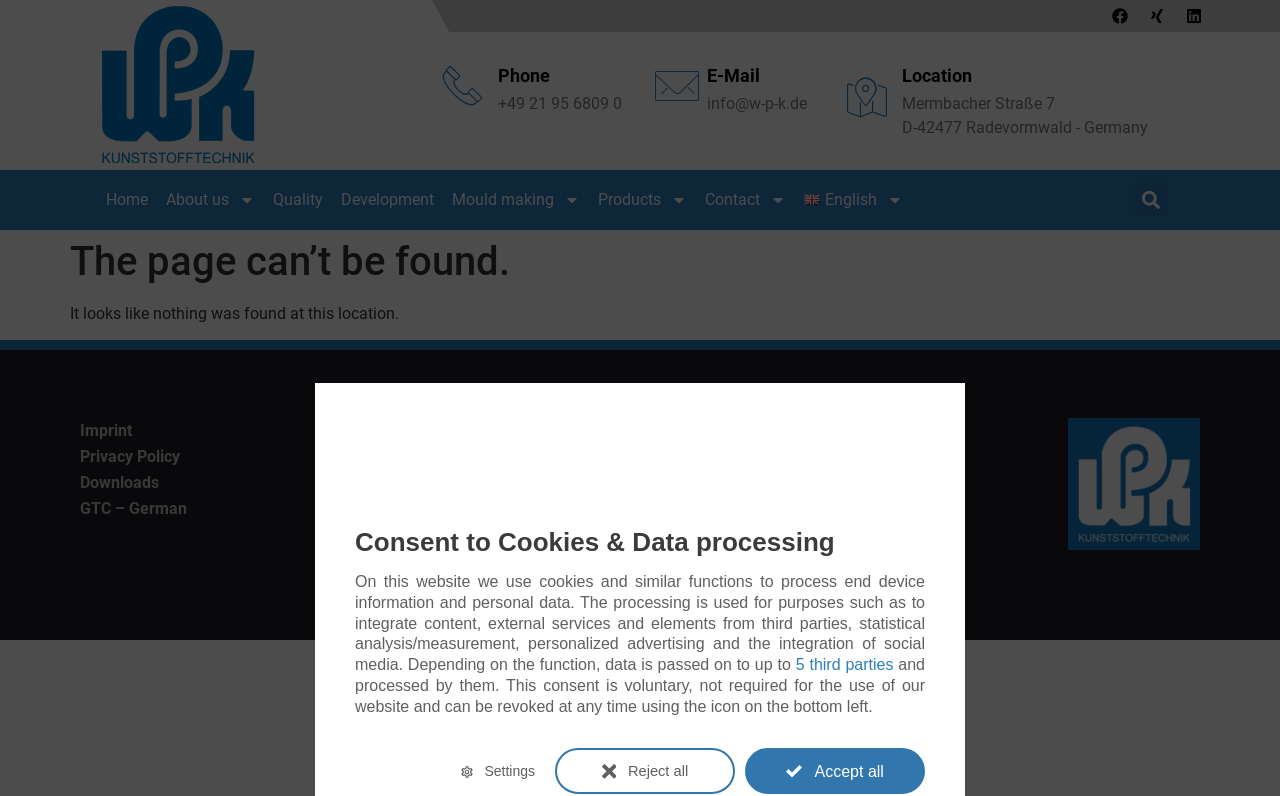What is the phone number?
Please answer the question with as much detail as possible using the screenshot.

I found the phone number by looking at the contact information section, where it says '+49 21 95 6809 0'. This is likely the phone number of the company.